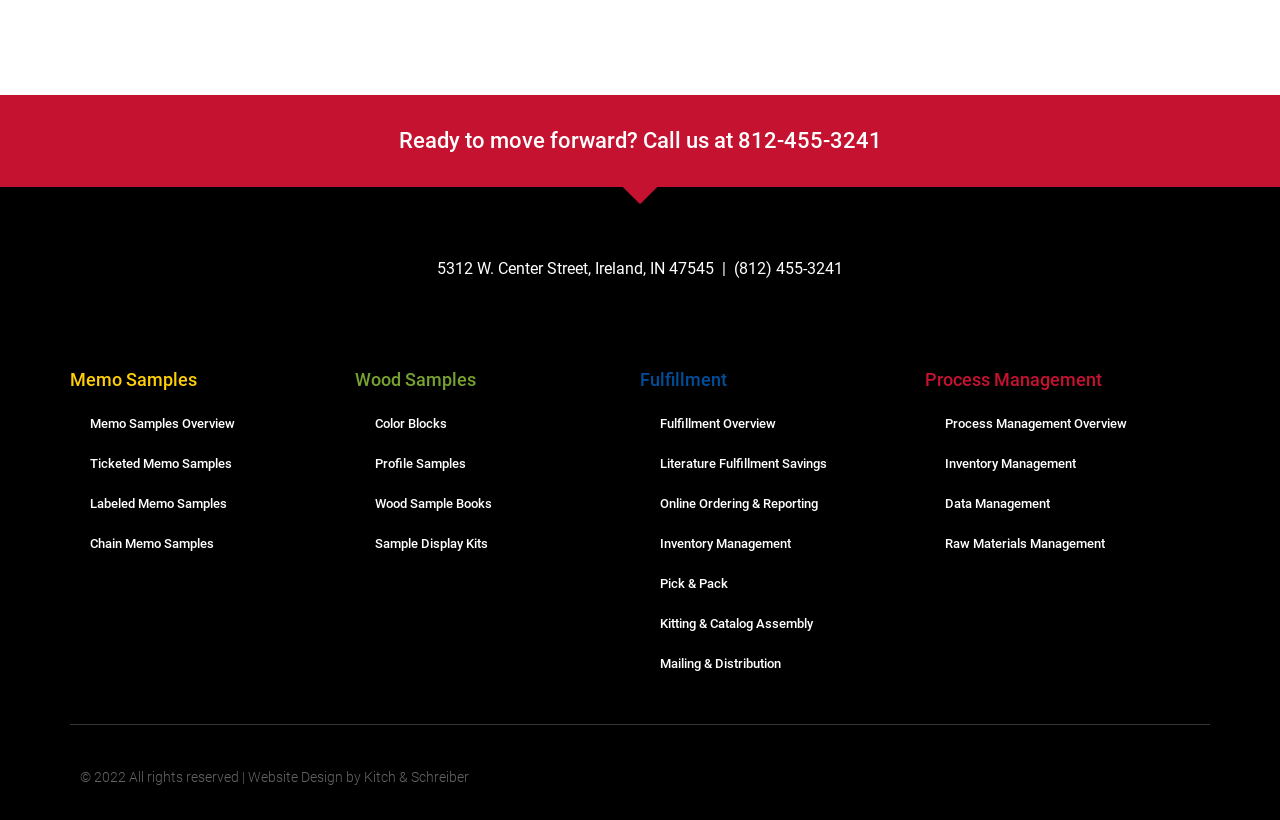Respond to the following query with just one word or a short phrase: 
What is the phone number to call for moving forward?

812-455-3241